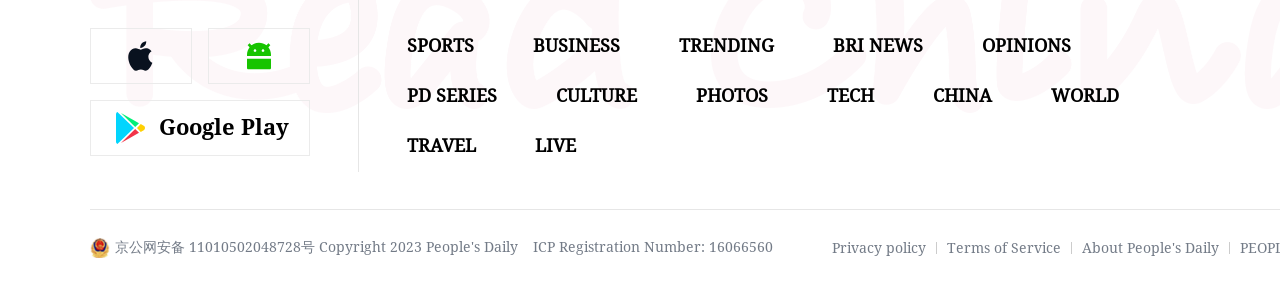Are there any terms of service or privacy policies available on this website?
Respond with a short answer, either a single word or a phrase, based on the image.

Yes